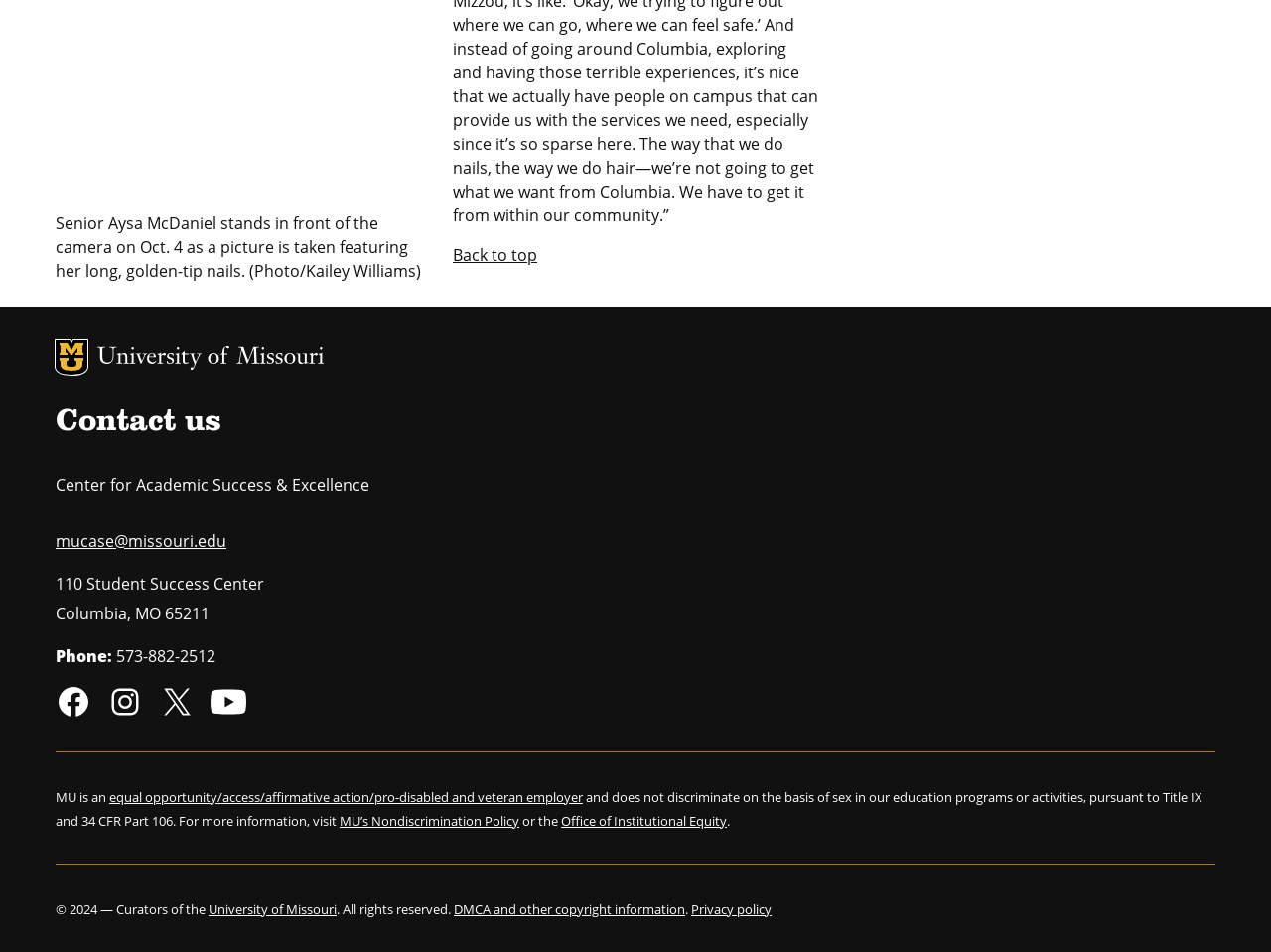Provide the bounding box coordinates, formatted as (top-left x, top-left y, bottom-right x, bottom-right y), with all values being floating point numbers between 0 and 1. Identify the bounding box of the UI element that matches the description: University of Missouri

[0.077, 0.363, 0.255, 0.391]